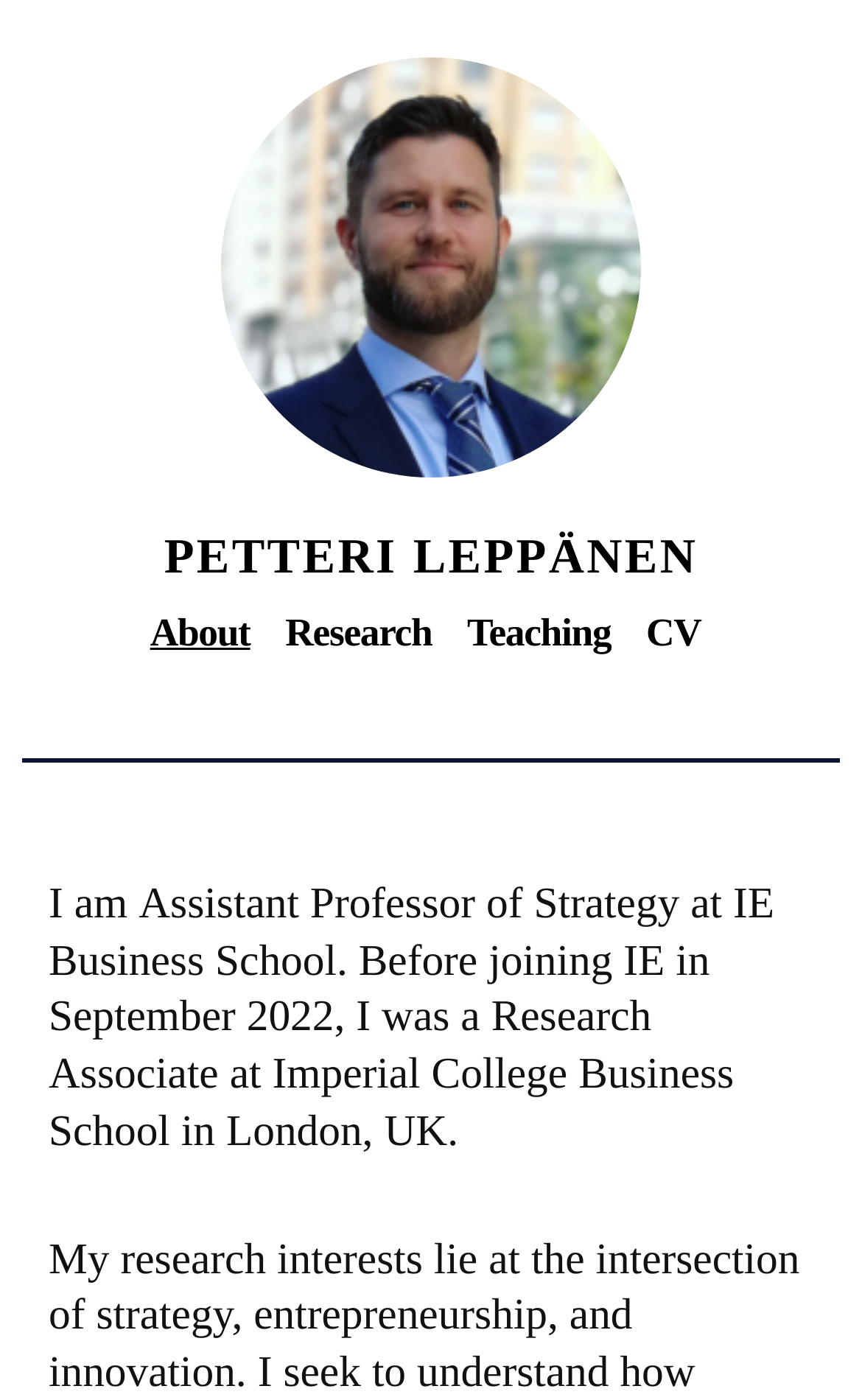Predict the bounding box for the UI component with the following description: "alt="Petteri Leppänen"".

[0.256, 0.313, 0.744, 0.351]